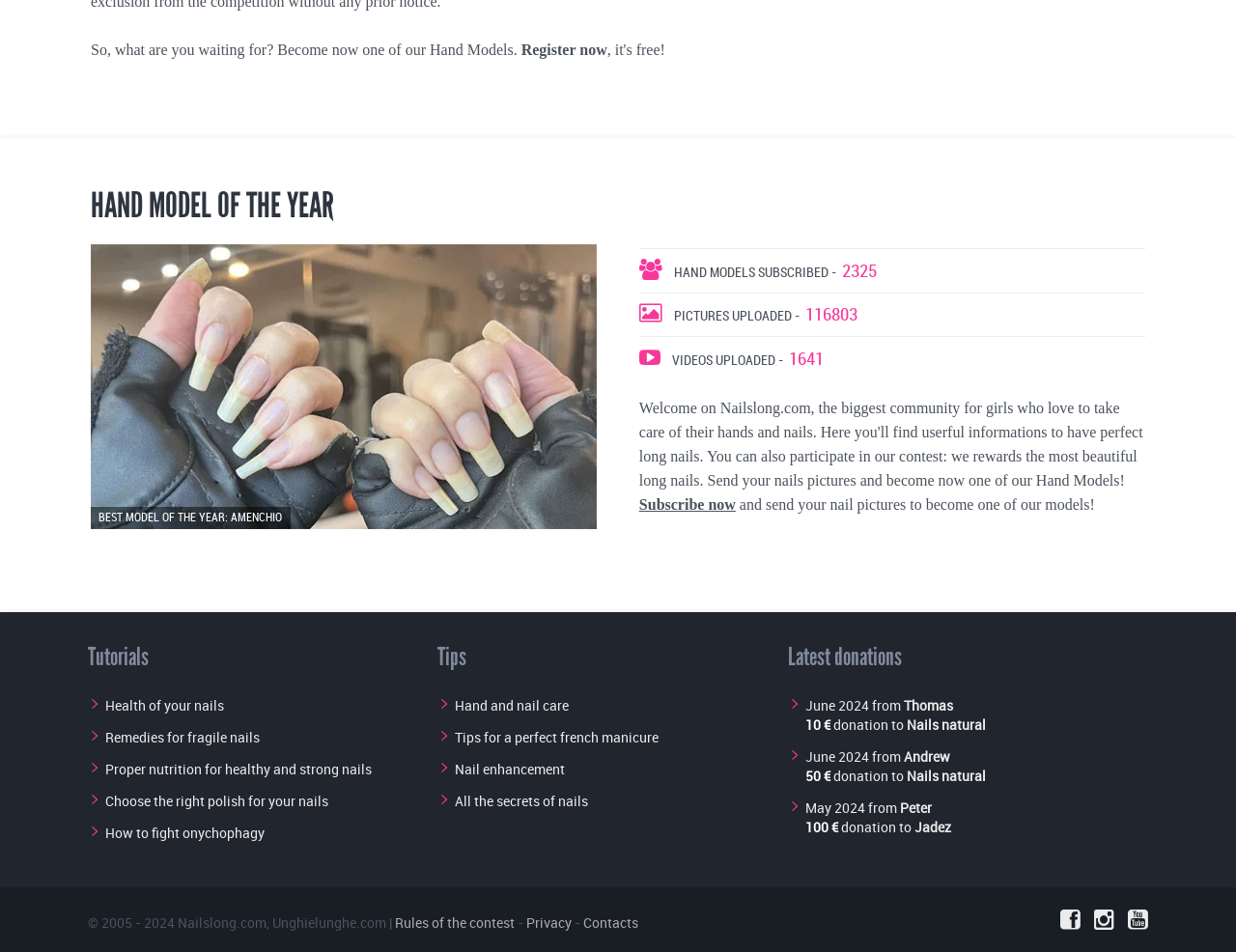How many hand models have subscribed? Using the information from the screenshot, answer with a single word or phrase.

2325